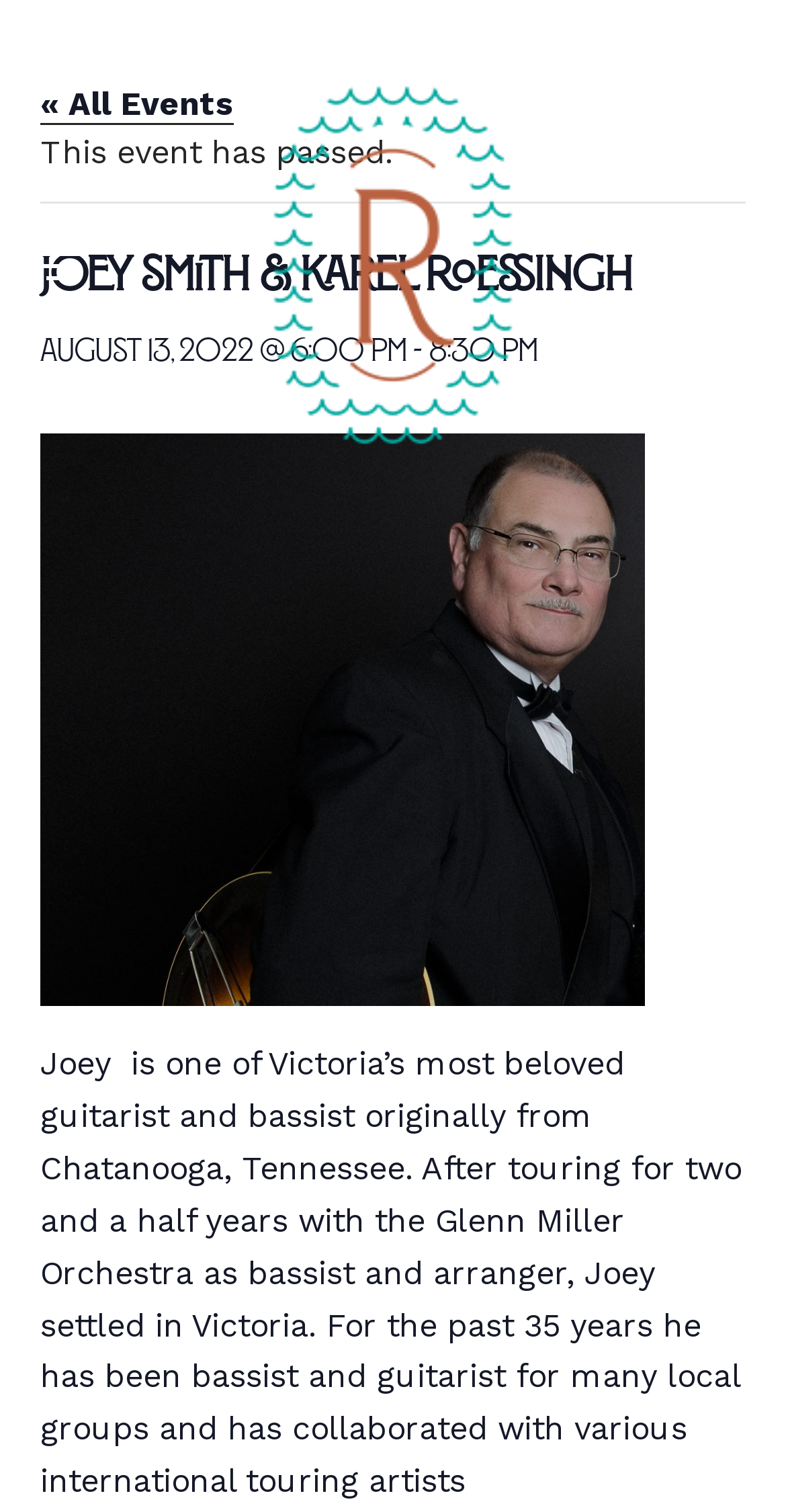Please find the bounding box for the following UI element description. Provide the coordinates in (top-left x, top-left y, bottom-right x, bottom-right y) format, with values between 0 and 1: alt="Riva Sidney"

[0.244, 0.161, 0.756, 0.187]